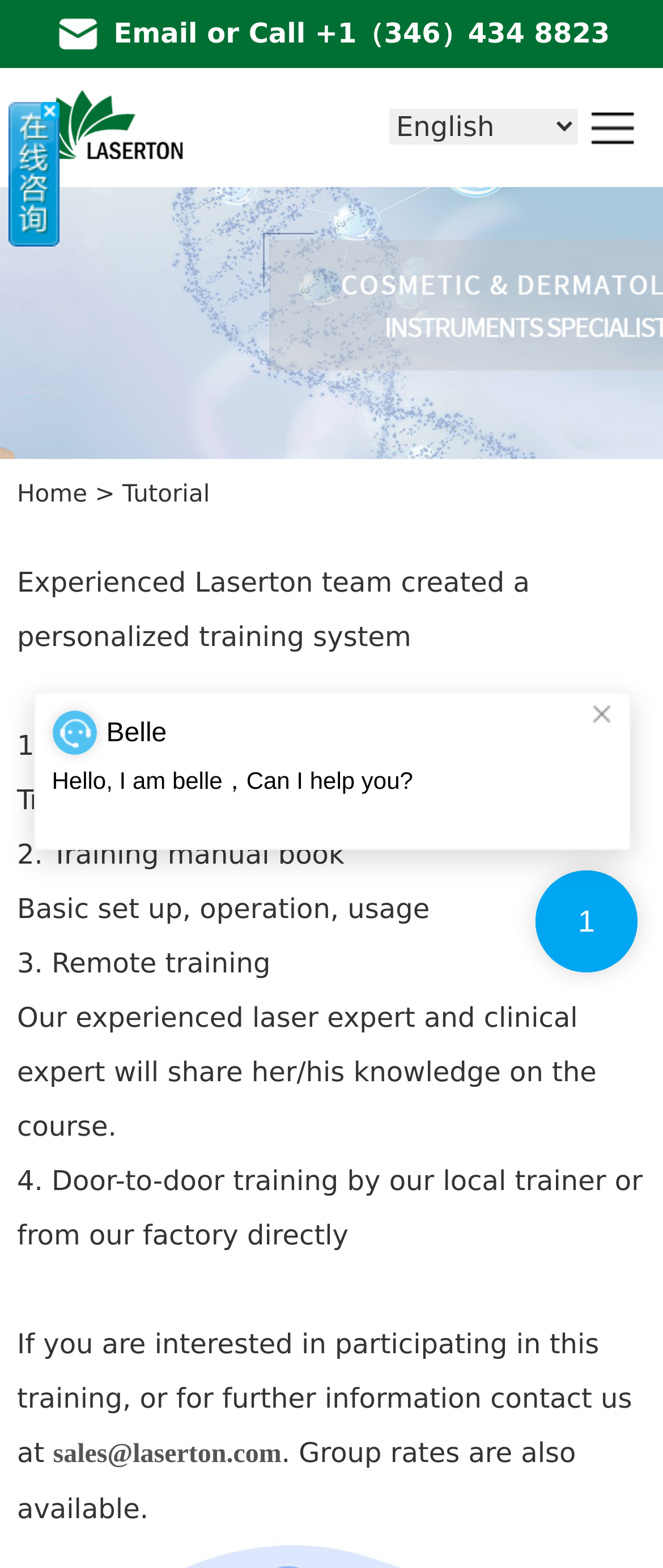Bounding box coordinates should be provided in the format (top-left x, top-left y, bottom-right x, bottom-right y) with all values between 0 and 1. Identify the bounding box for this UI element: Home

[0.026, 0.307, 0.132, 0.324]